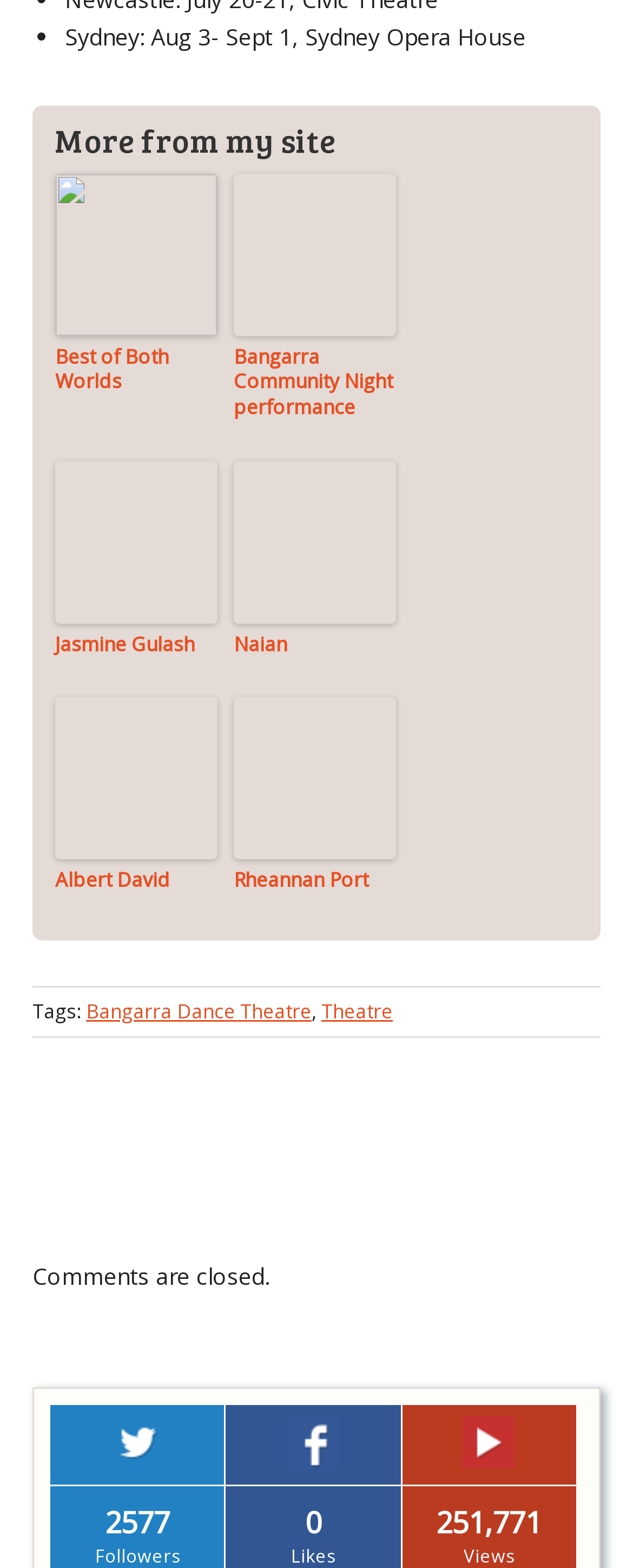How many links are under 'More from my site'?
Based on the screenshot, respond with a single word or phrase.

8